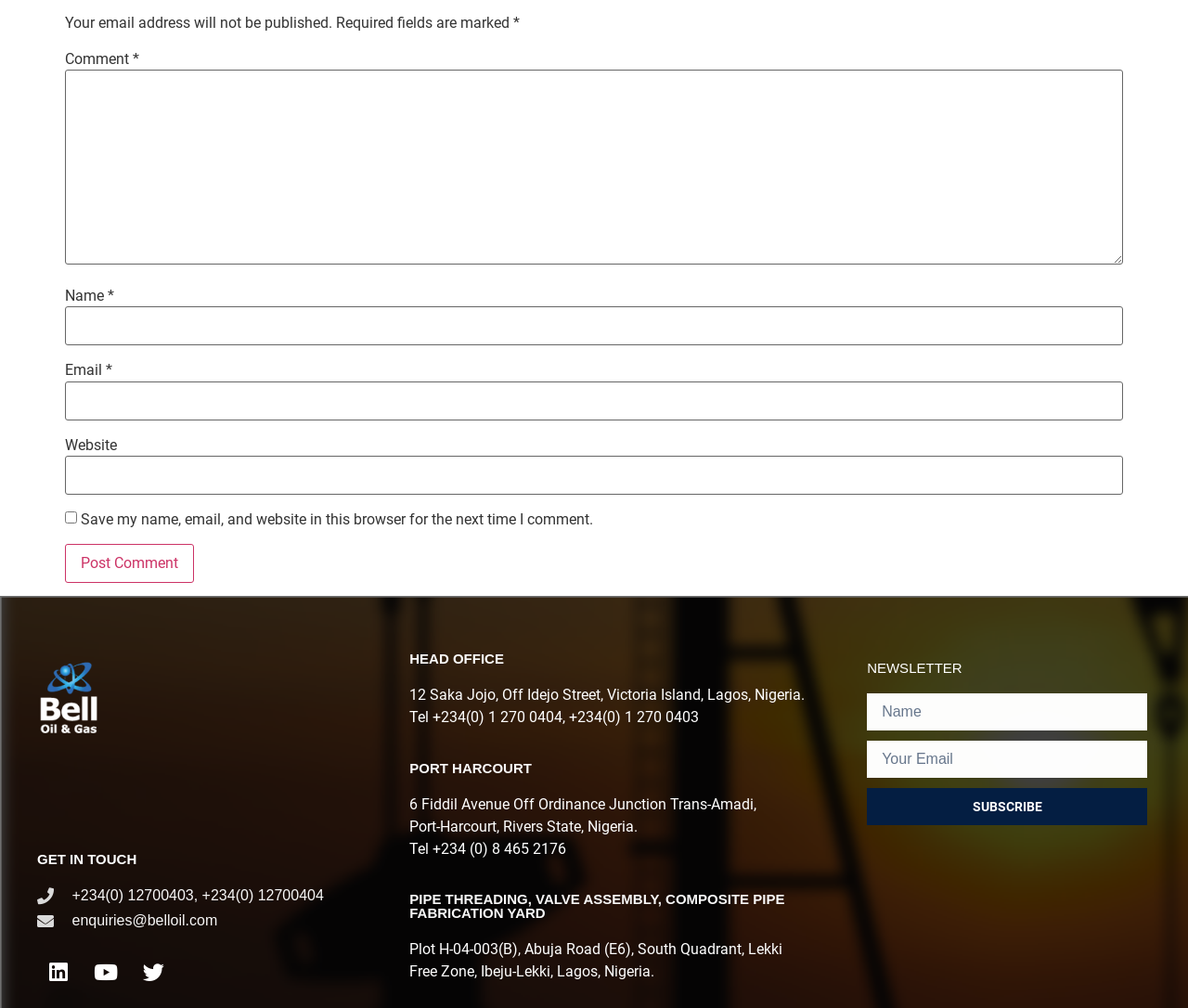Determine the bounding box coordinates of the clickable element to complete this instruction: "View the blog post 'Free Radicals Fight Dictator'". Provide the coordinates in the format of four float numbers between 0 and 1, [left, top, right, bottom].

None